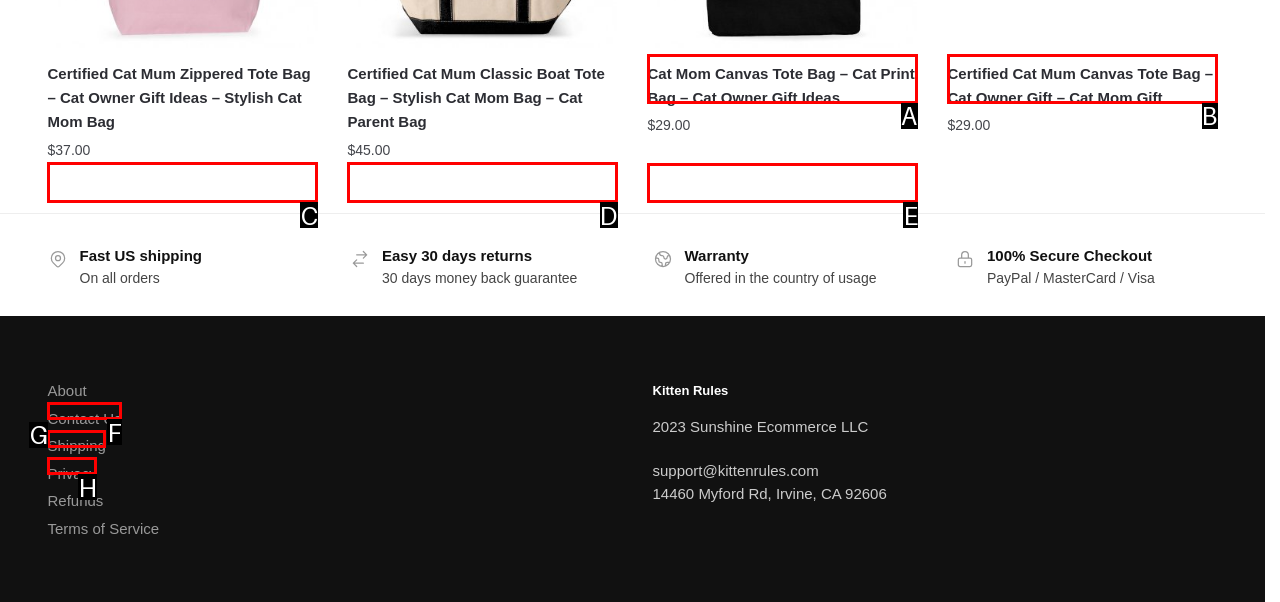Identify the correct HTML element to click to accomplish this task: Select options for Cat Mom Canvas Tote Bag
Respond with the letter corresponding to the correct choice.

E